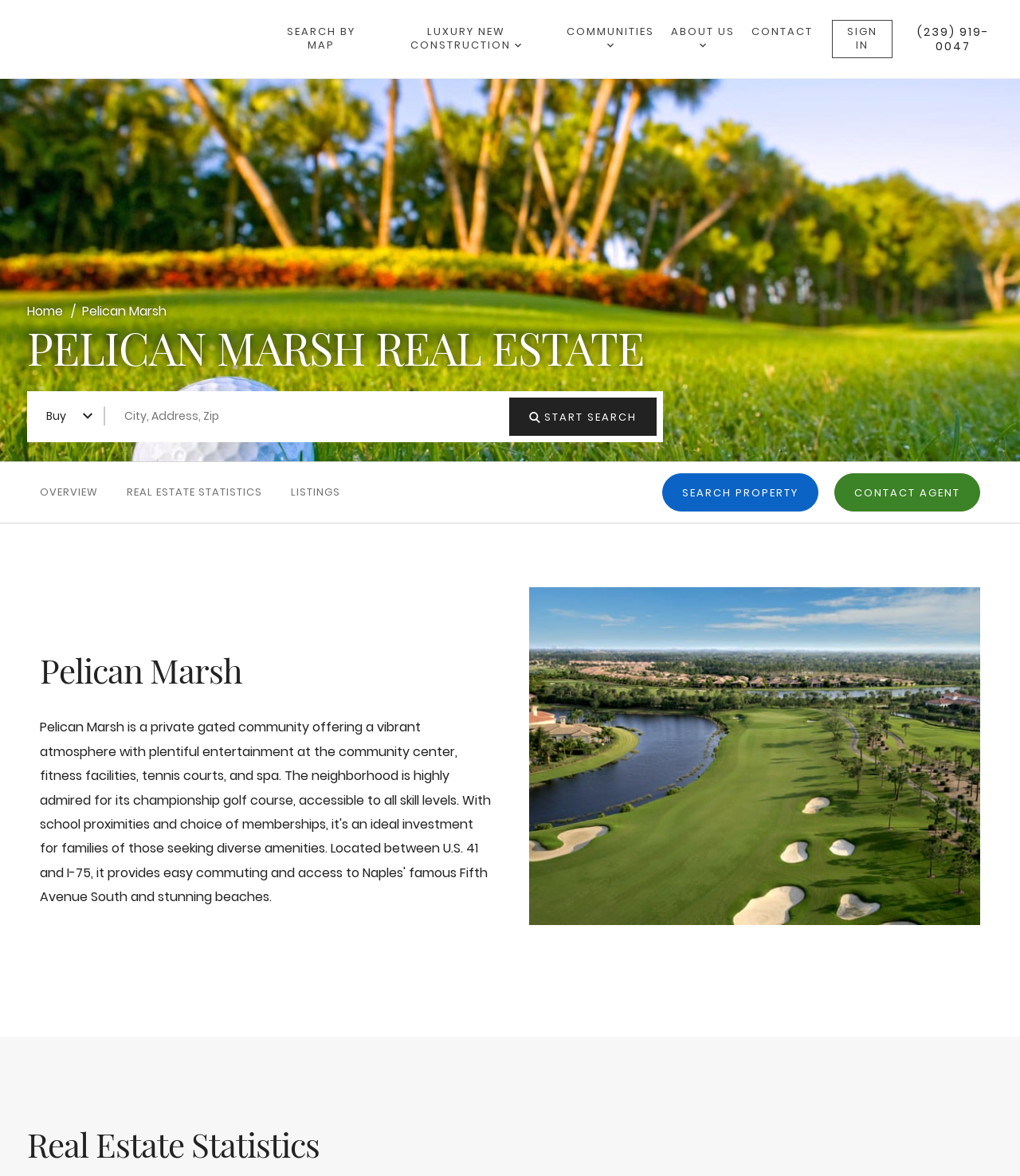Could you specify the bounding box coordinates for the clickable section to complete the following instruction: "View luxury new construction"?

[0.373, 0.016, 0.54, 0.05]